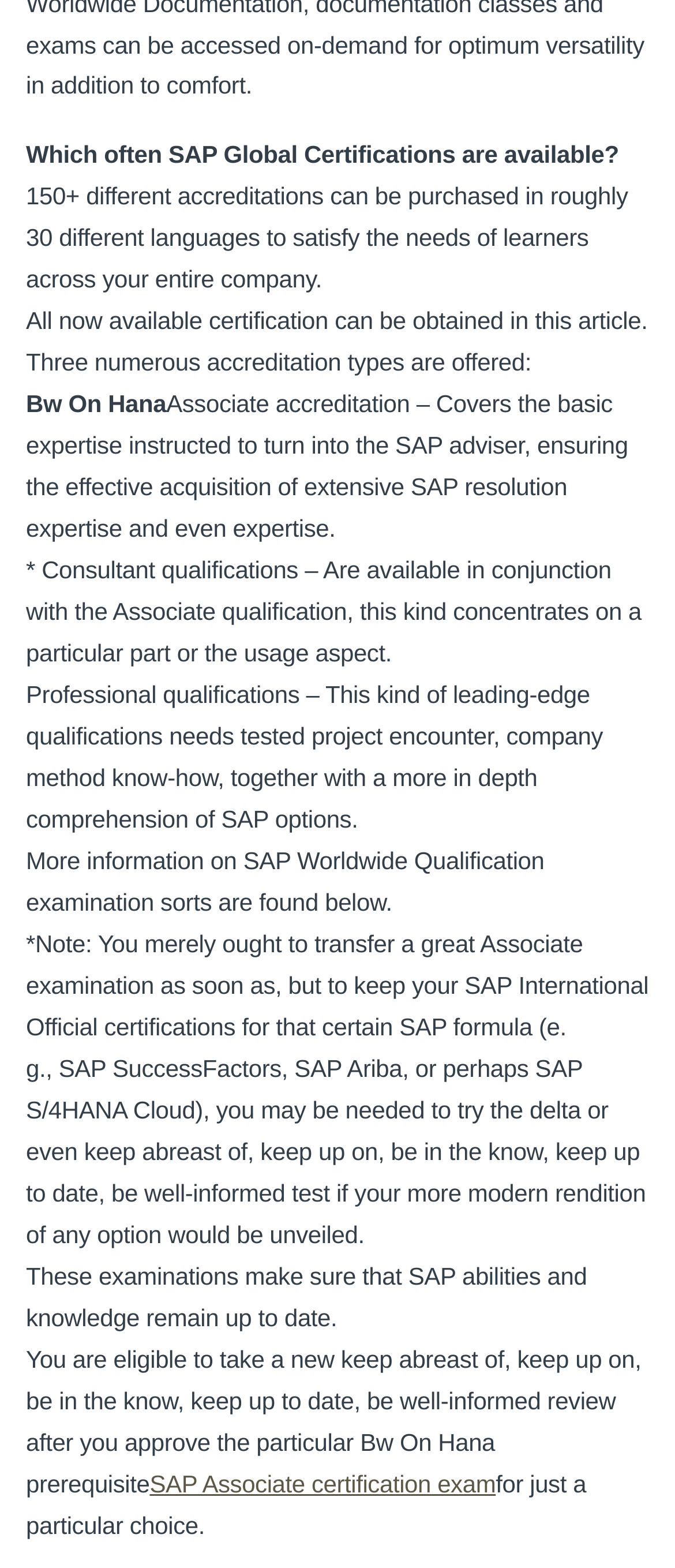How many different languages are SAP Global Certifications available in?
Based on the image content, provide your answer in one word or a short phrase.

30